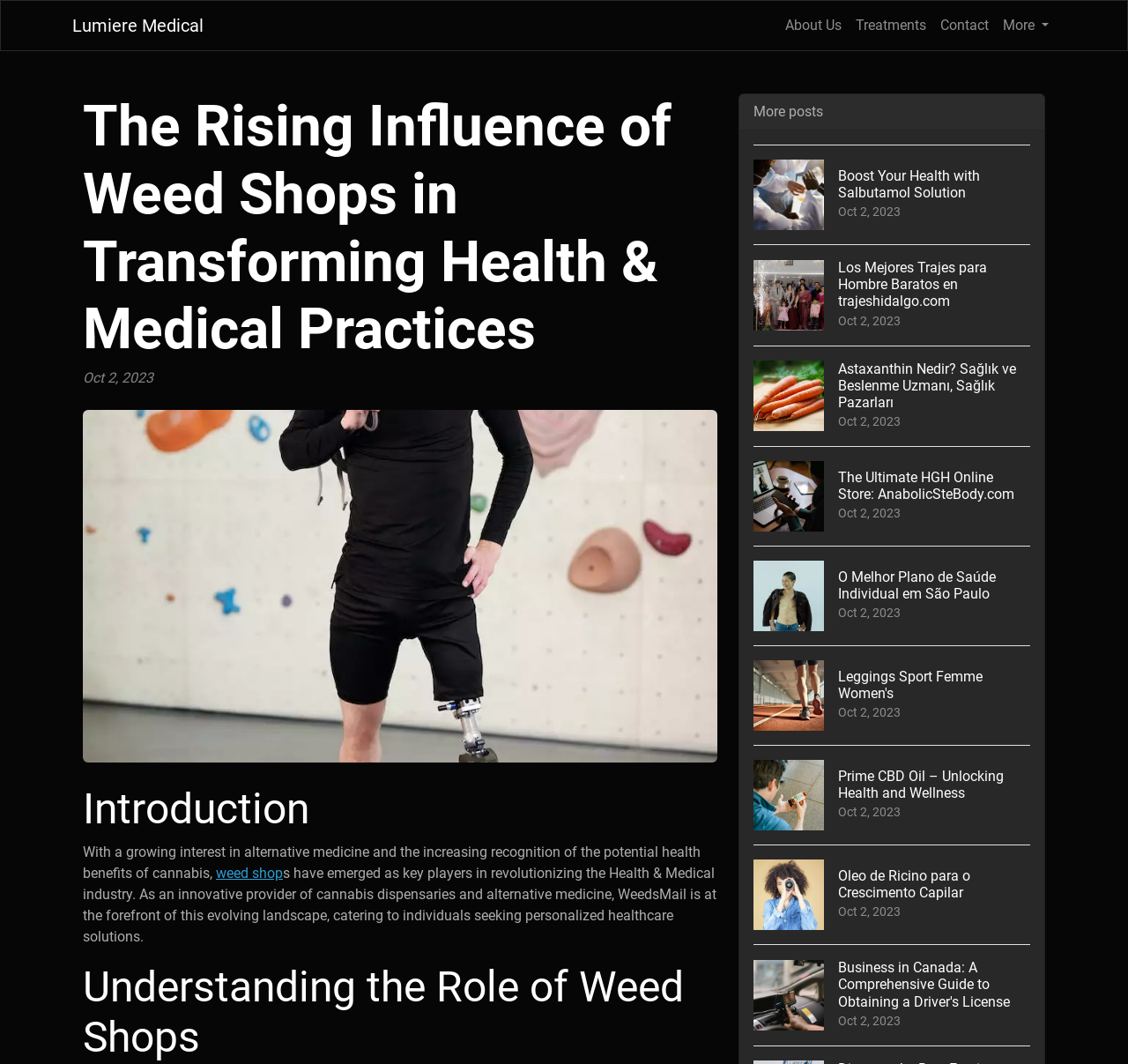Identify the bounding box coordinates for the UI element described as follows: Contact. Use the format (top-left x, top-left y, bottom-right x, bottom-right y) and ensure all values are floating point numbers between 0 and 1.

[0.827, 0.007, 0.883, 0.041]